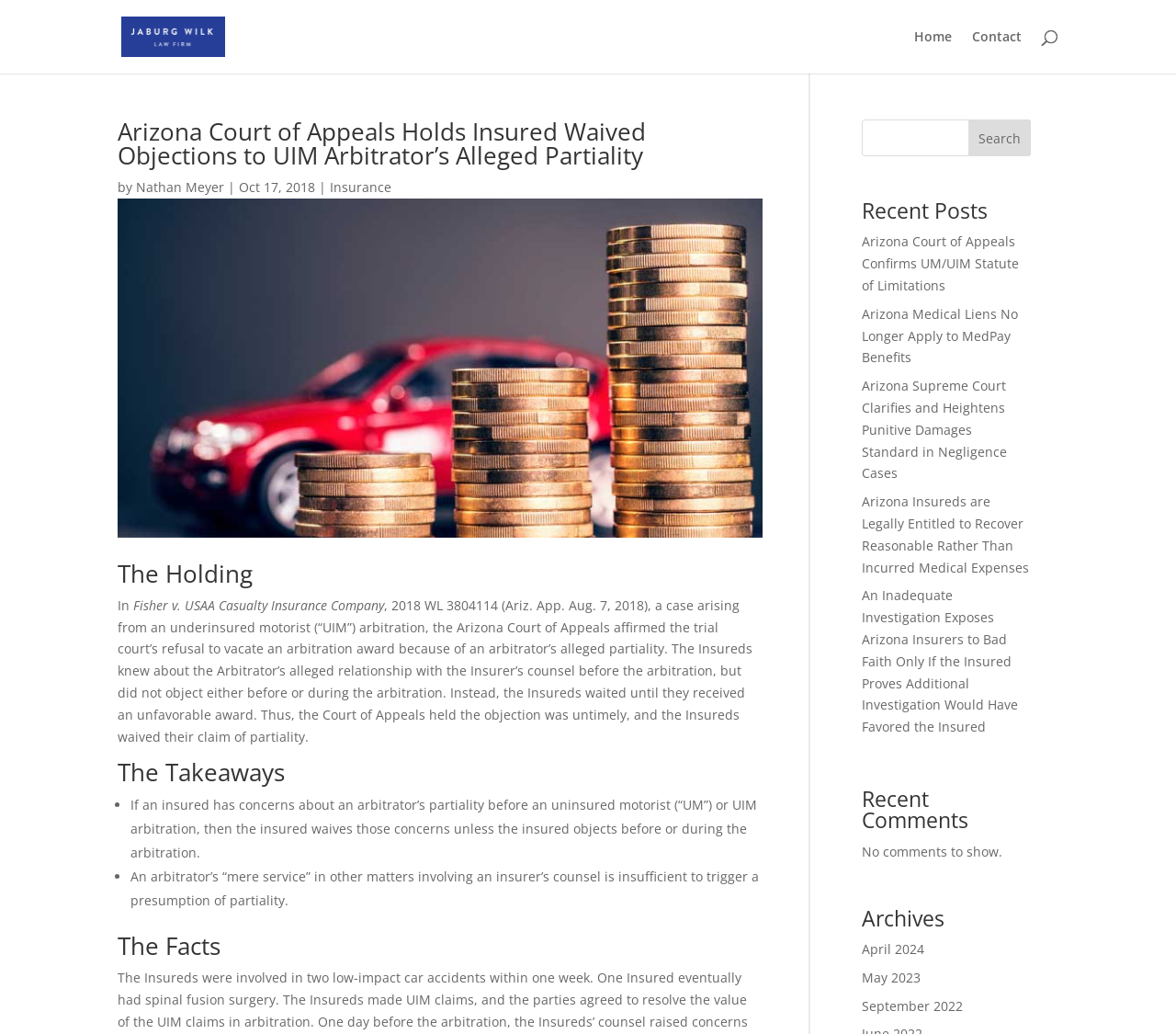Please determine the bounding box coordinates of the element's region to click for the following instruction: "go to home page".

[0.777, 0.029, 0.809, 0.071]